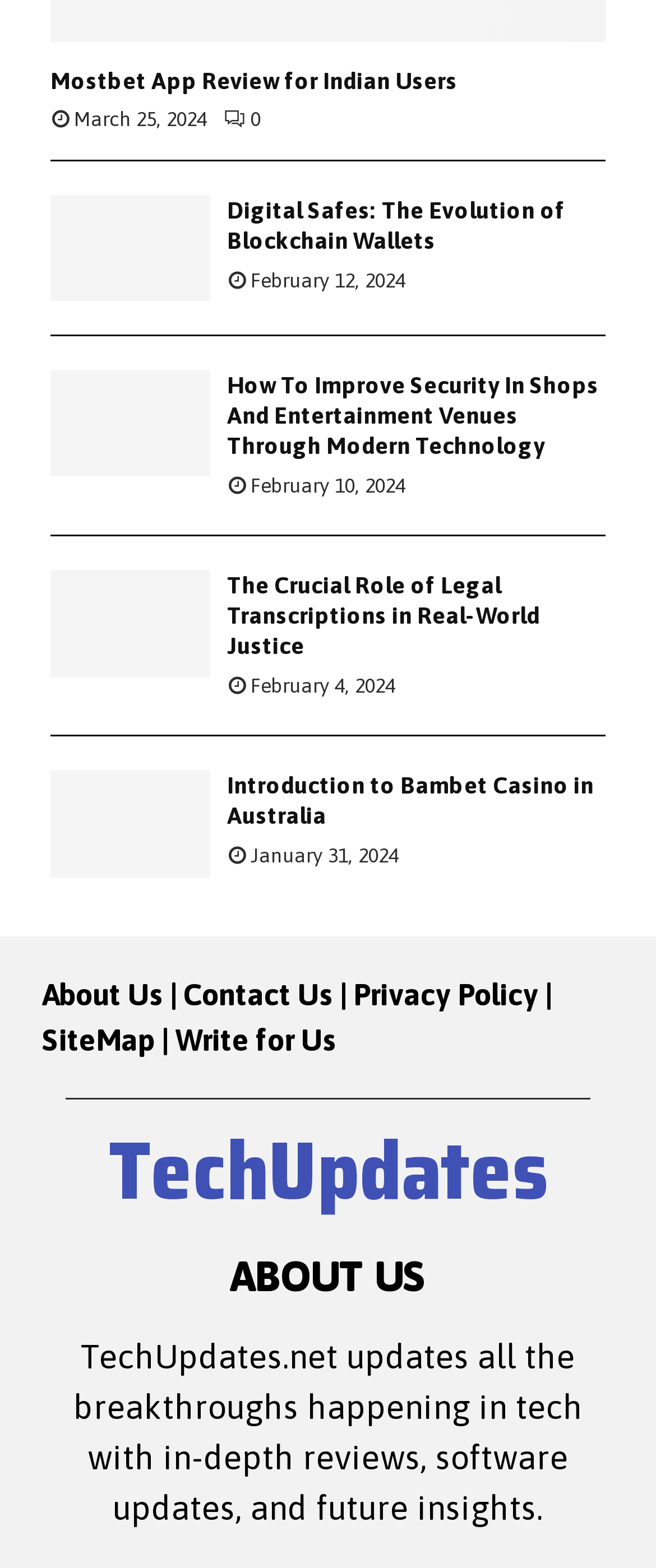Please locate the bounding box coordinates of the element's region that needs to be clicked to follow the instruction: "Read the article about Mostbet App Review for Indian Users". The bounding box coordinates should be provided as four float numbers between 0 and 1, i.e., [left, top, right, bottom].

[0.077, 0.043, 0.697, 0.06]